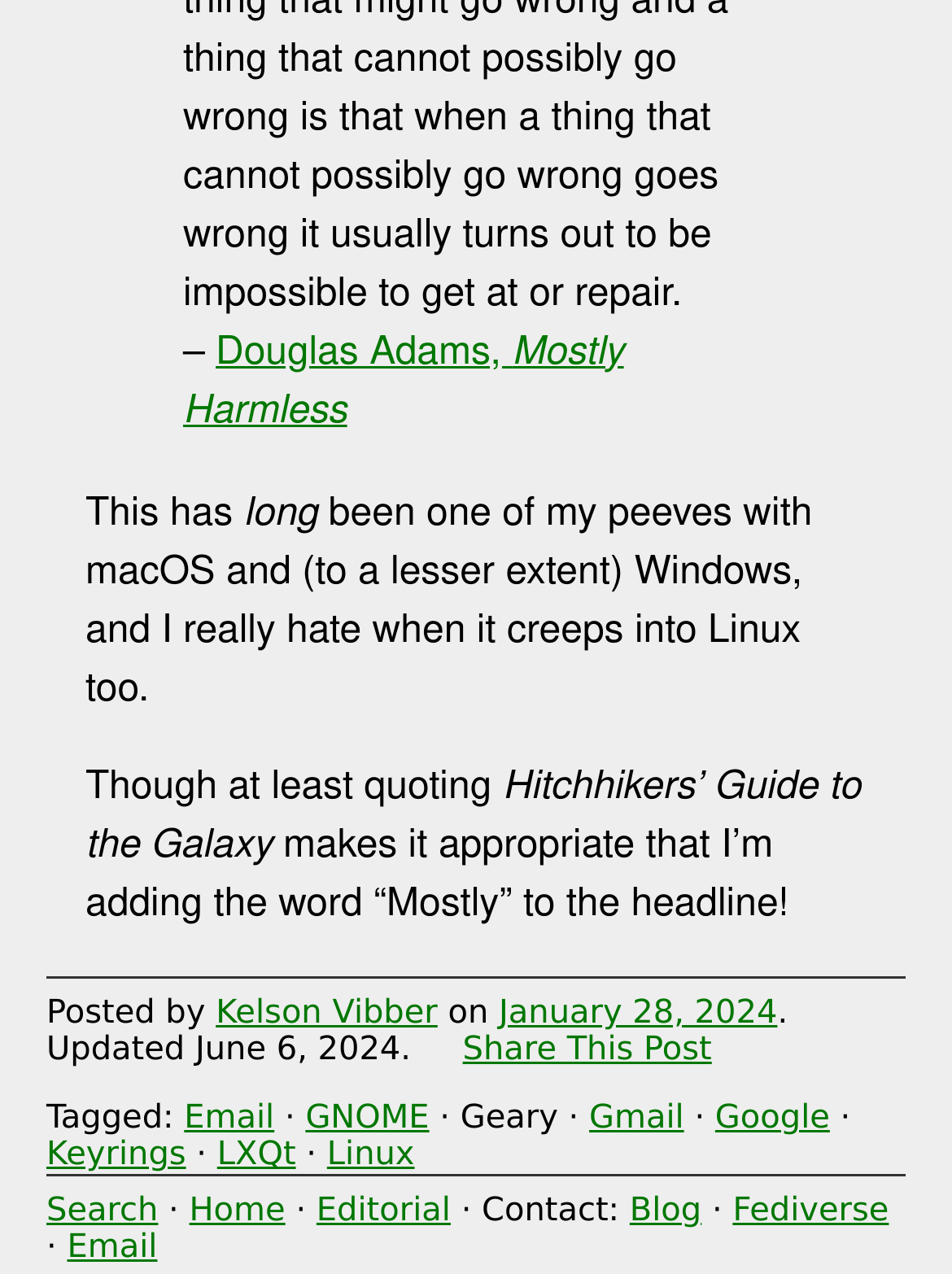Please determine the bounding box coordinates of the area that needs to be clicked to complete this task: 'Click on the 'Home' link'. The coordinates must be four float numbers between 0 and 1, formatted as [left, top, right, bottom].

[0.199, 0.937, 0.3, 0.966]